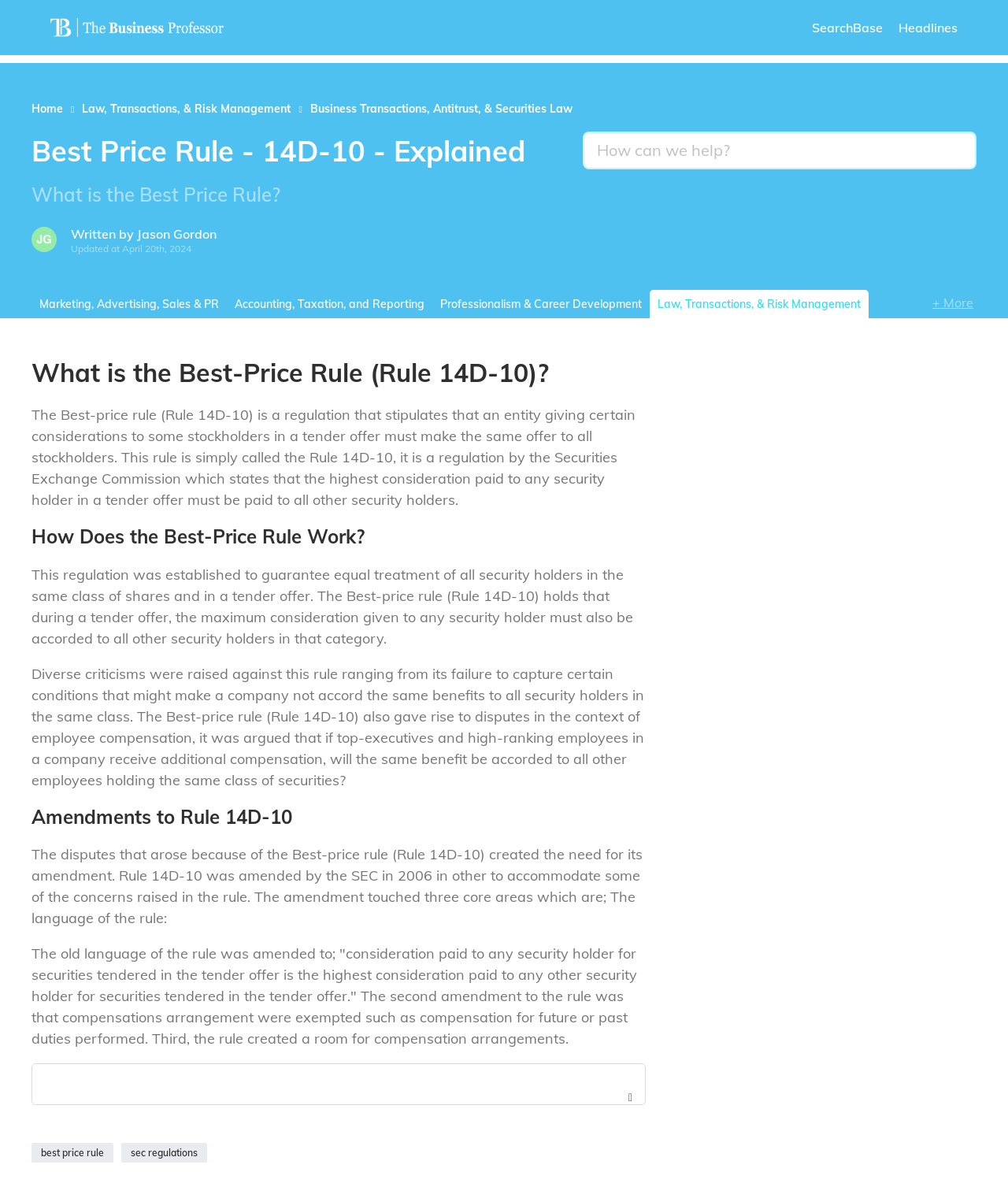Please specify the bounding box coordinates of the area that should be clicked to accomplish the following instruction: "Search for something". The coordinates should consist of four float numbers between 0 and 1, i.e., [left, top, right, bottom].

[0.578, 0.11, 0.969, 0.141]